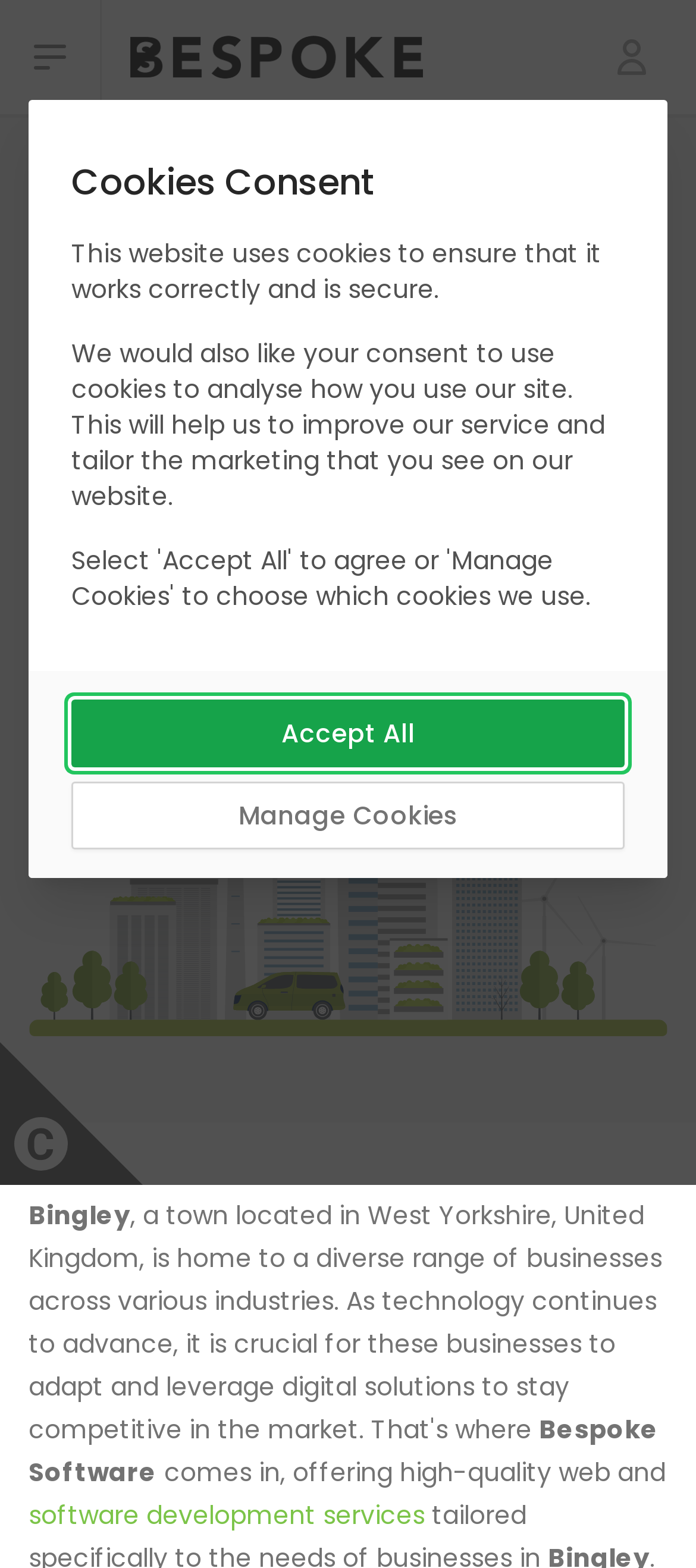Determine the webpage's heading and output its text content.

SOFTWARE DEVELOPMENT BINGLEY